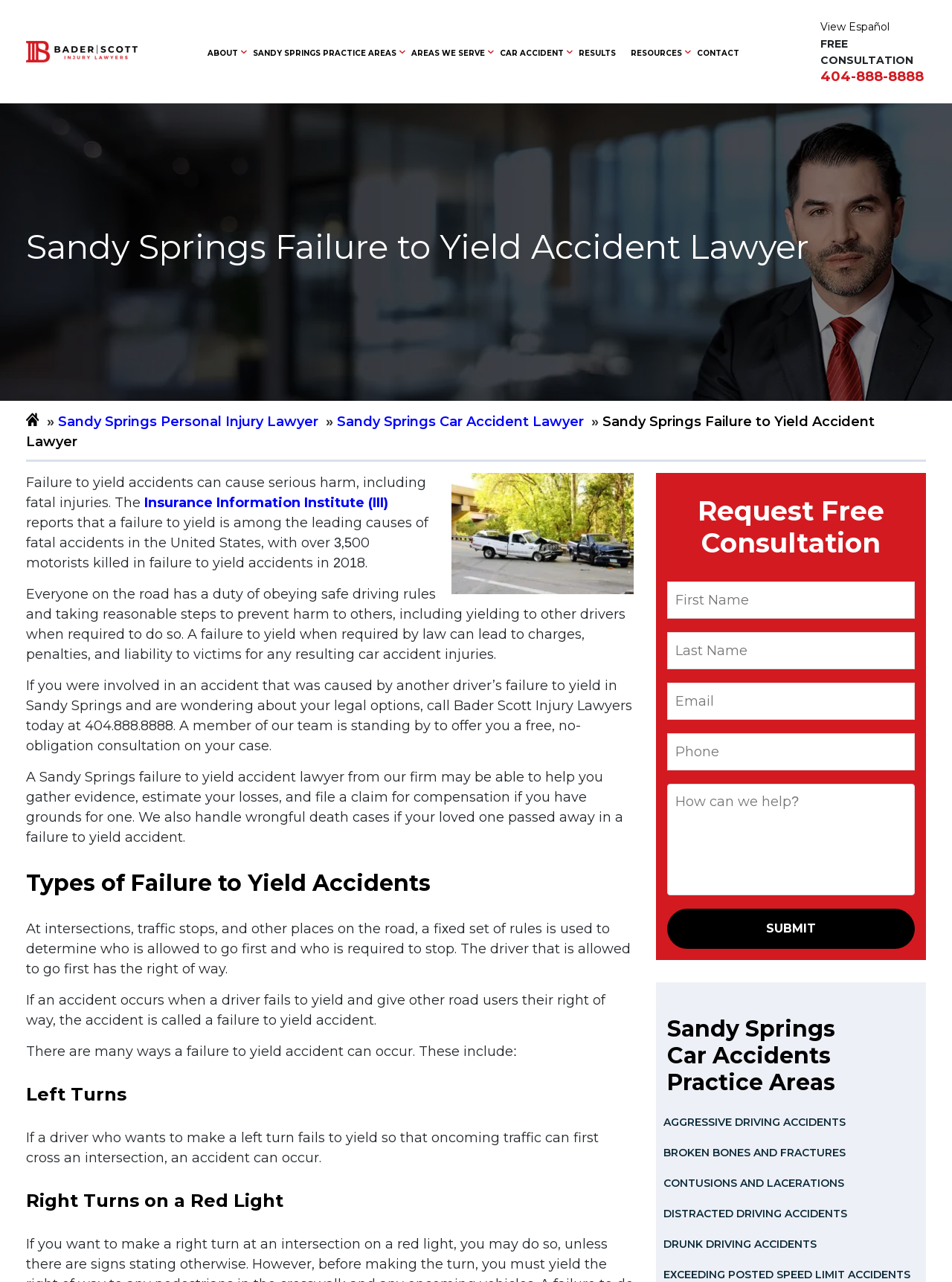With reference to the image, please provide a detailed answer to the following question: What type of accidents can a Sandy Springs failure to yield accident lawyer help with?

The webpage mentions that a Sandy Springs failure to yield accident lawyer can help with car accidents, as seen in the section 'Sandy Springs Failure to Yield Accident Lawyer' where it talks about failure to yield accidents causing serious harm, including fatal injuries.